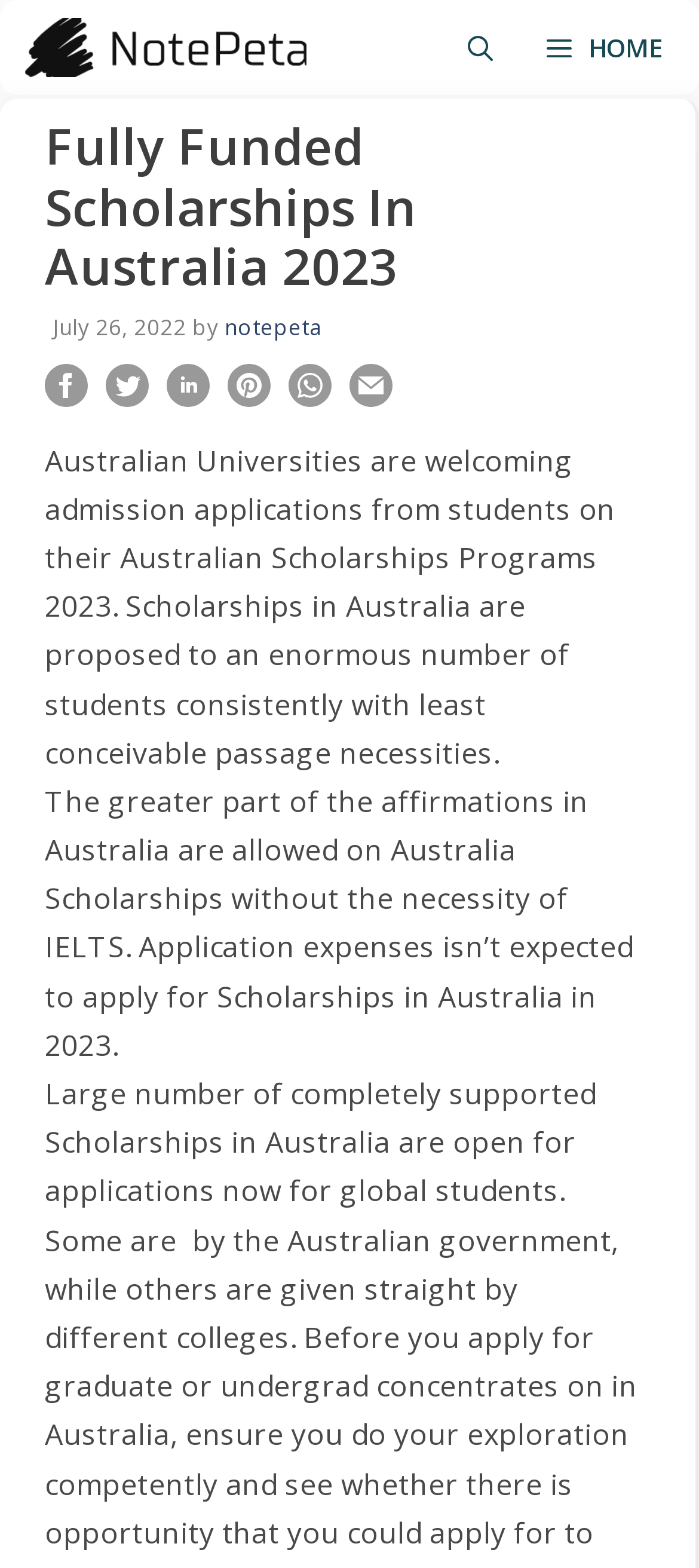Answer this question using a single word or a brief phrase:
How many social media sharing options are available?

5